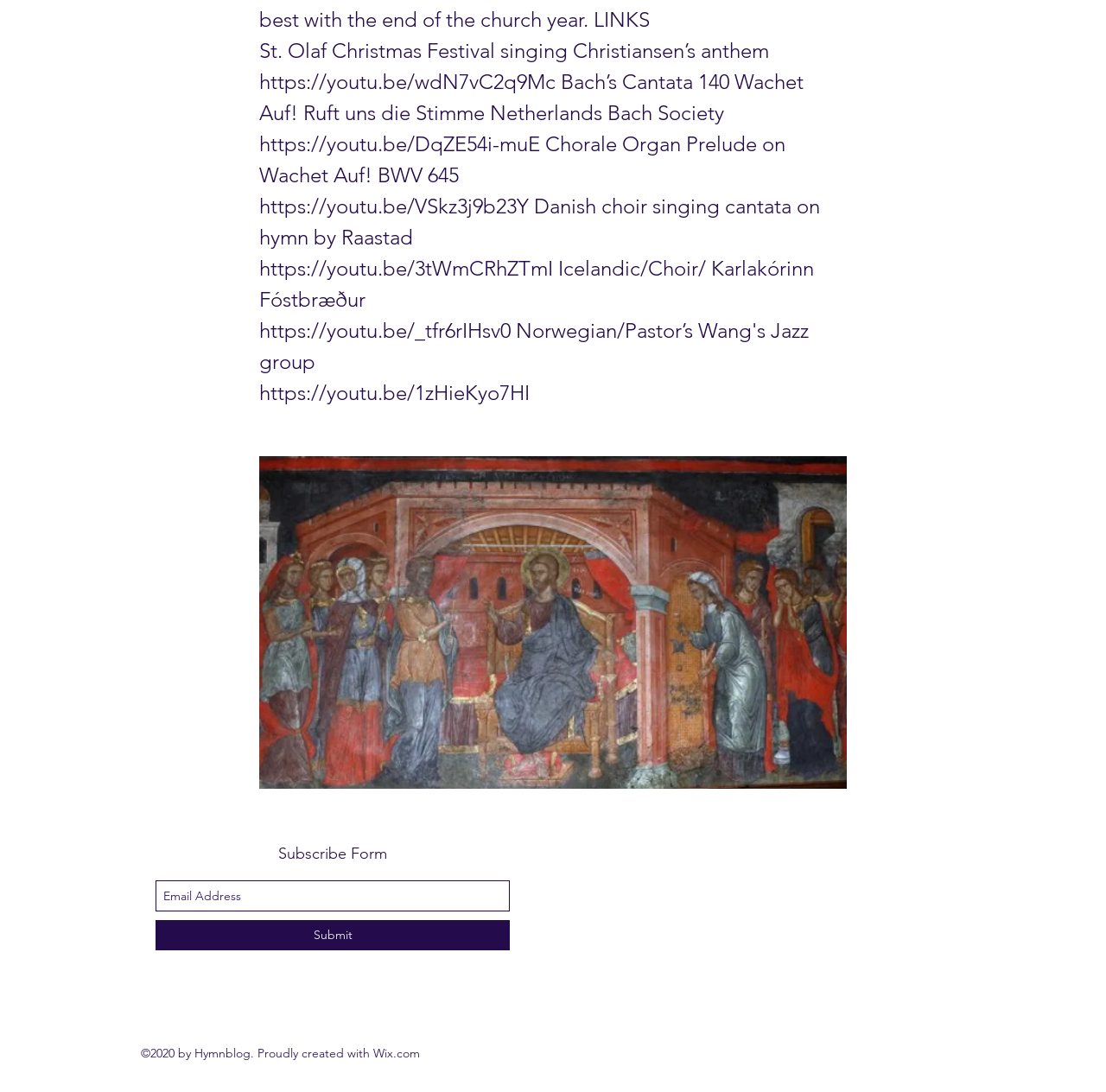Give a concise answer using only one word or phrase for this question:
What is the copyright information?

2020 by Hymnblog